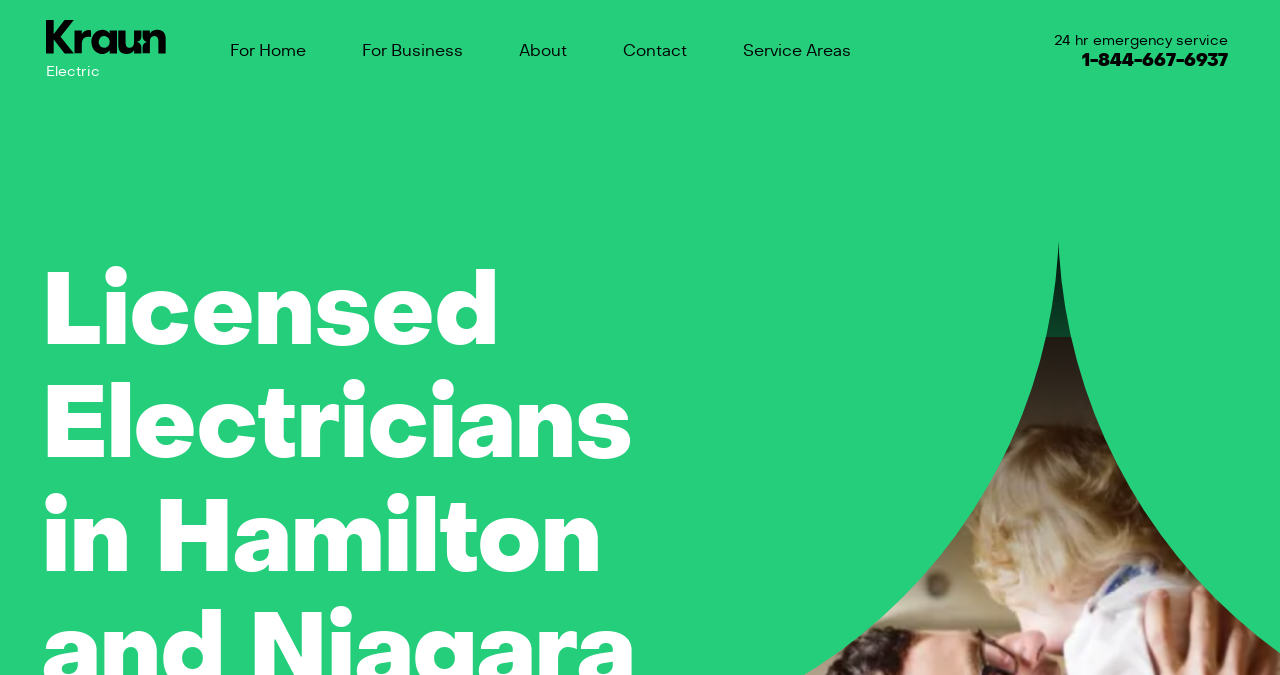What is the principal heading displayed on the webpage?

Licensed Electricians in Hamilton and Niagara